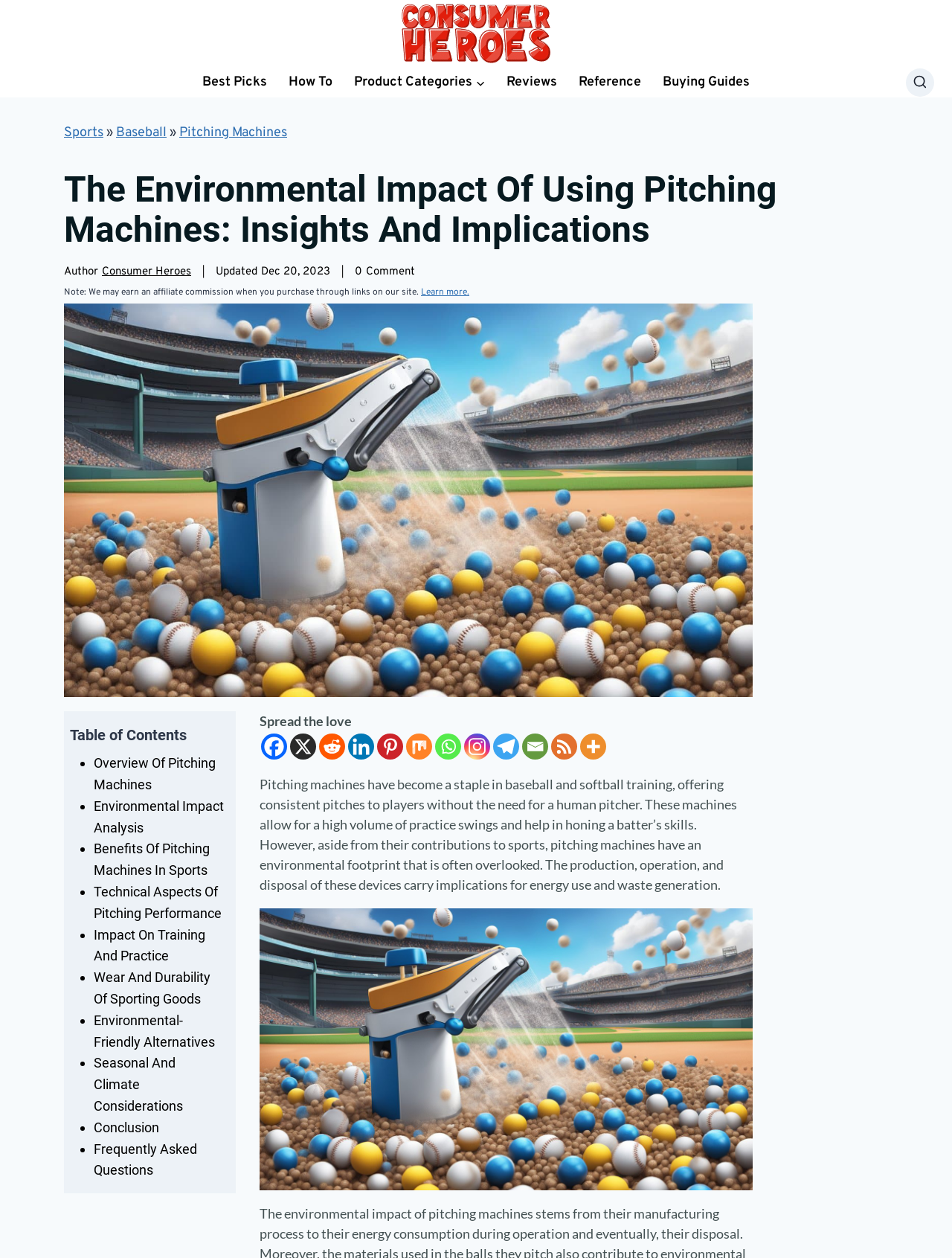Specify the bounding box coordinates of the element's region that should be clicked to achieve the following instruction: "Click on the 'Best Picks' link". The bounding box coordinates consist of four float numbers between 0 and 1, in the format [left, top, right, bottom].

[0.201, 0.053, 0.292, 0.078]